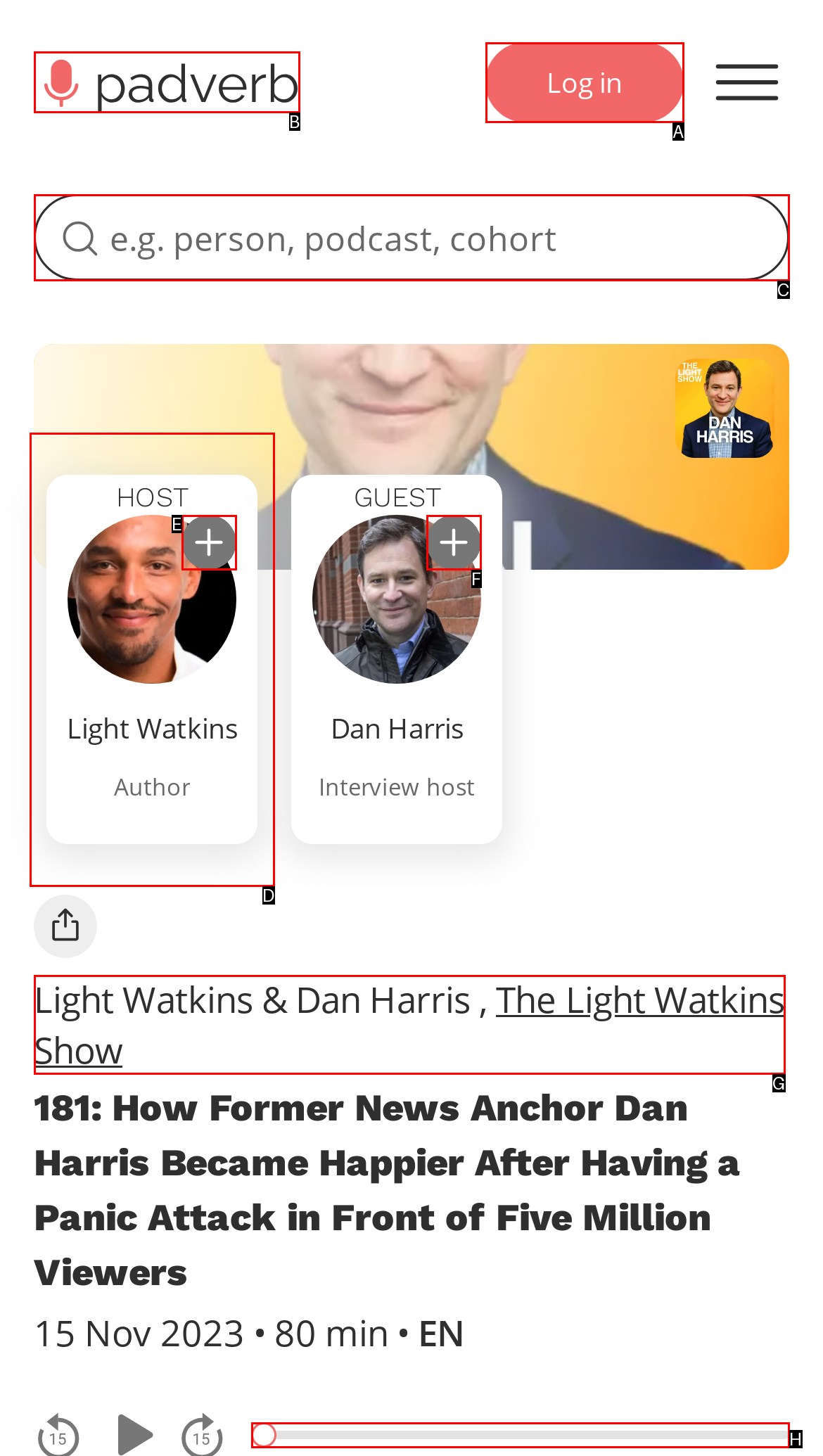Refer to the description: Log in and choose the option that best fits. Provide the letter of that option directly from the options.

A